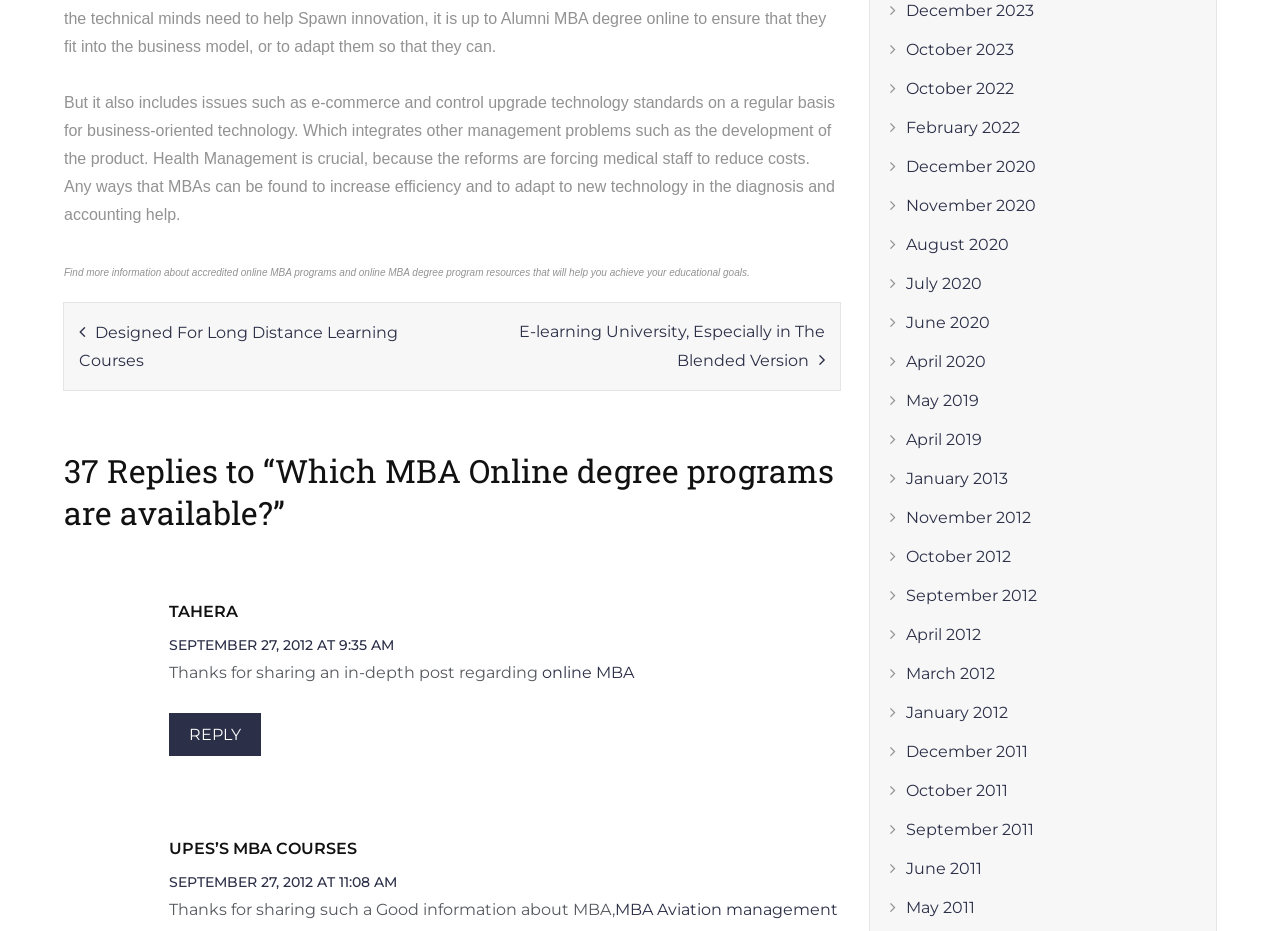Determine the bounding box coordinates for the area that needs to be clicked to fulfill this task: "Click on the 'HOME' link". The coordinates must be given as four float numbers between 0 and 1, i.e., [left, top, right, bottom].

None